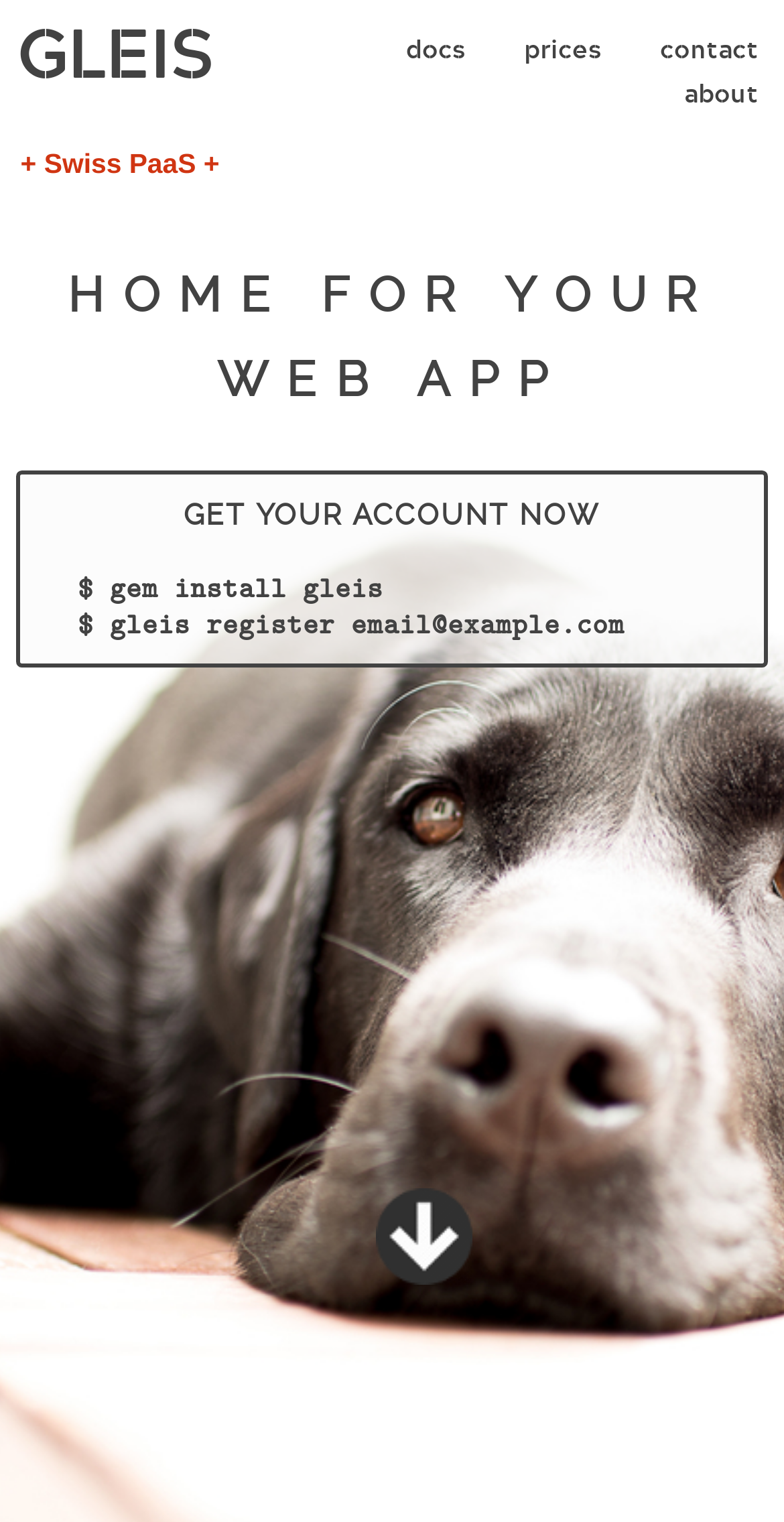Answer the question below using just one word or a short phrase: 
How many navigation links are available?

4